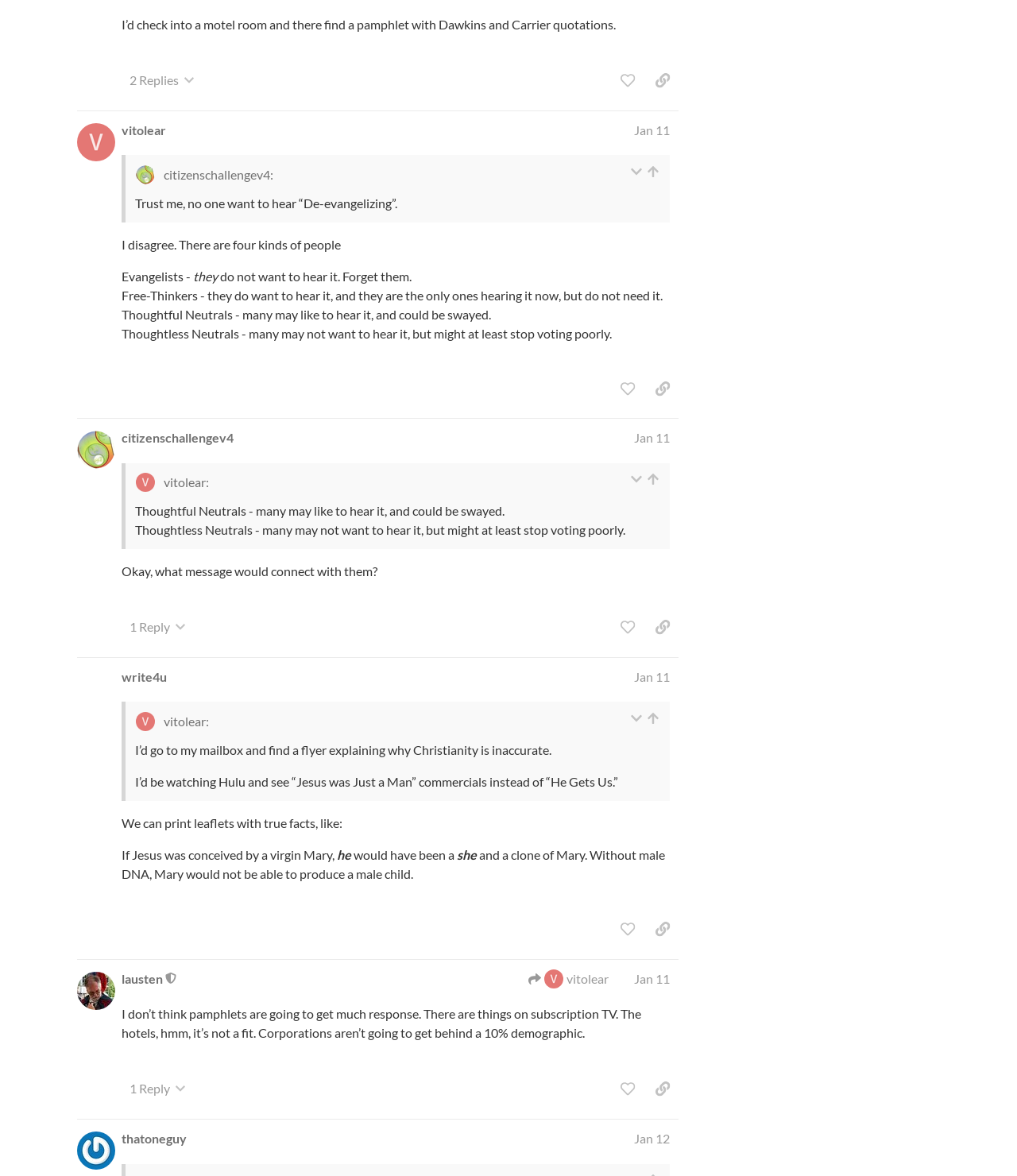Find the bounding box coordinates for the UI element that matches this description: "Twitter".

None